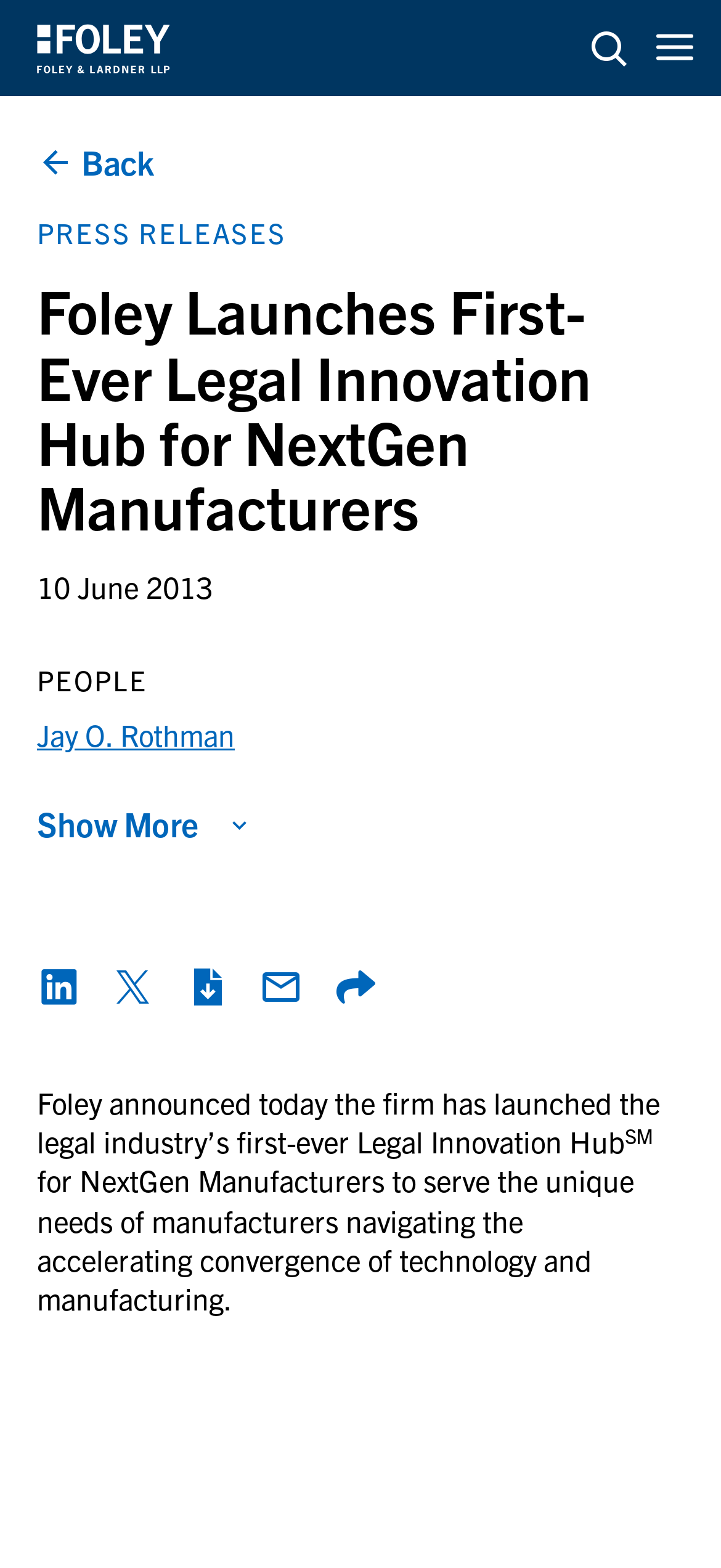Please predict the bounding box coordinates of the element's region where a click is necessary to complete the following instruction: "Open the search form". The coordinates should be represented by four float numbers between 0 and 1, i.e., [left, top, right, bottom].

[0.813, 0.017, 0.874, 0.045]